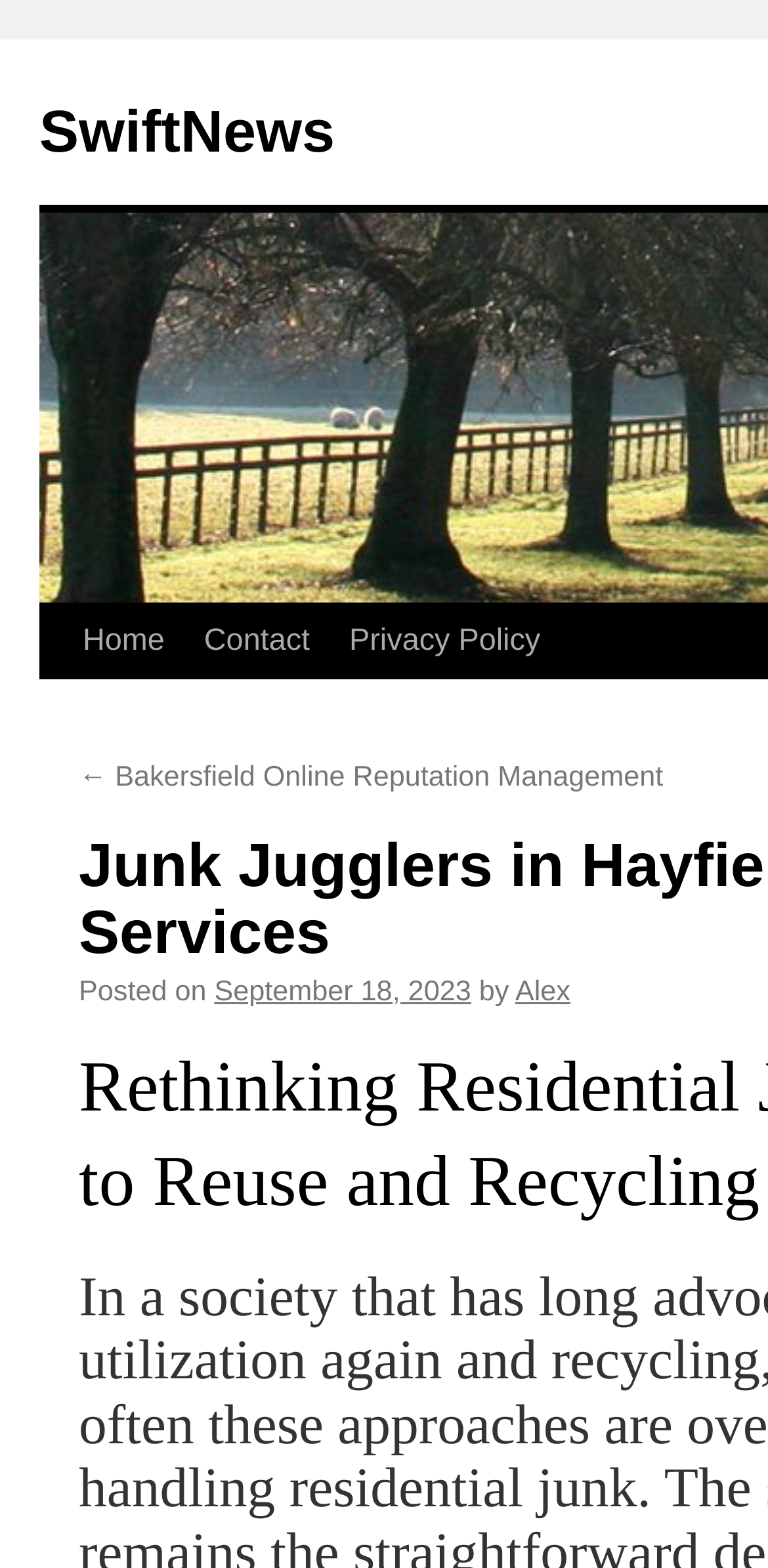What is the date of the posted article?
Answer the question with detailed information derived from the image.

I found the date of the posted article by looking at the text next to the 'Posted on' label, which indicates the date the article was posted.